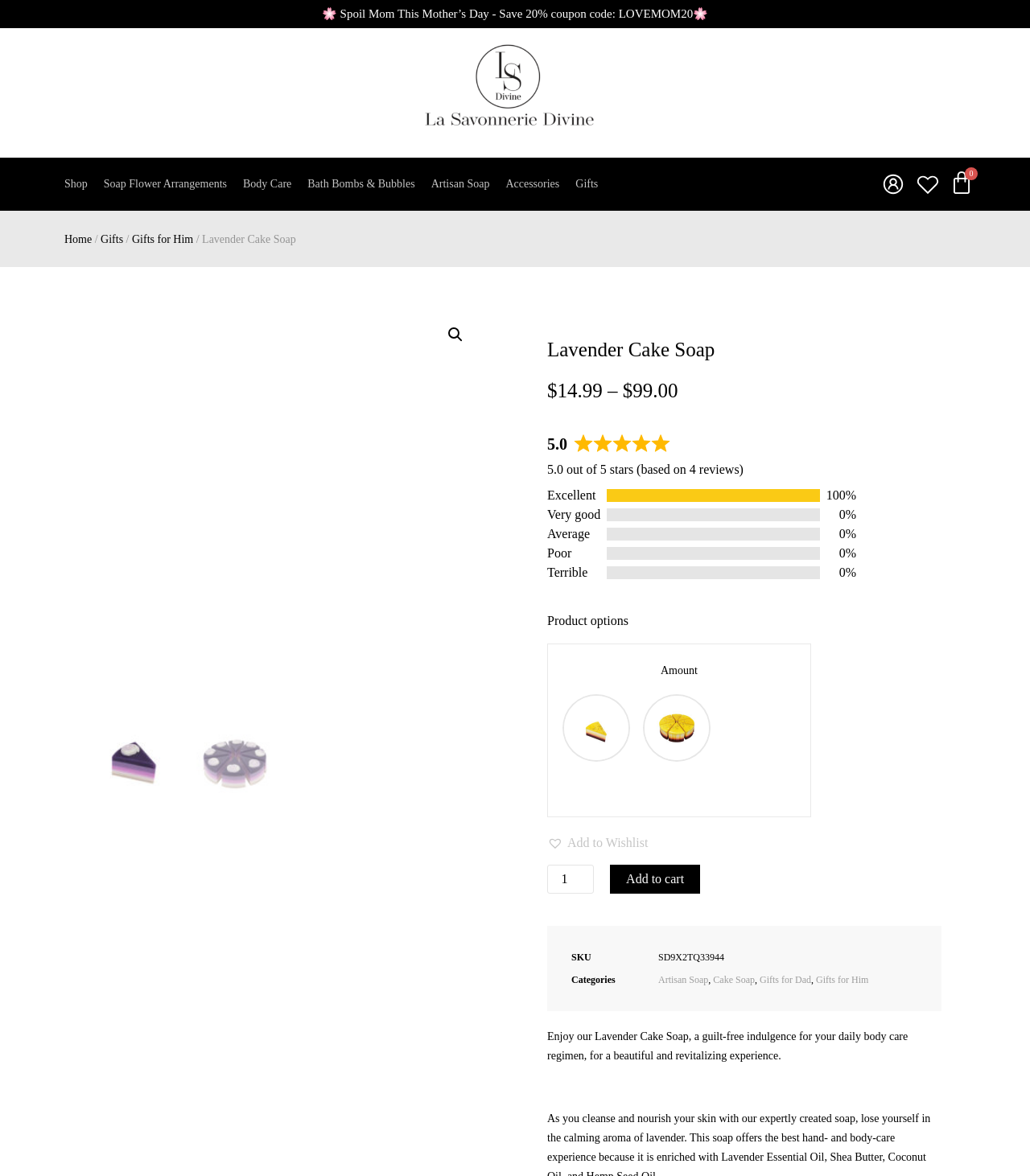Specify the bounding box coordinates of the element's area that should be clicked to execute the given instruction: "Click the 'GET INFORMED' link". The coordinates should be four float numbers between 0 and 1, i.e., [left, top, right, bottom].

None